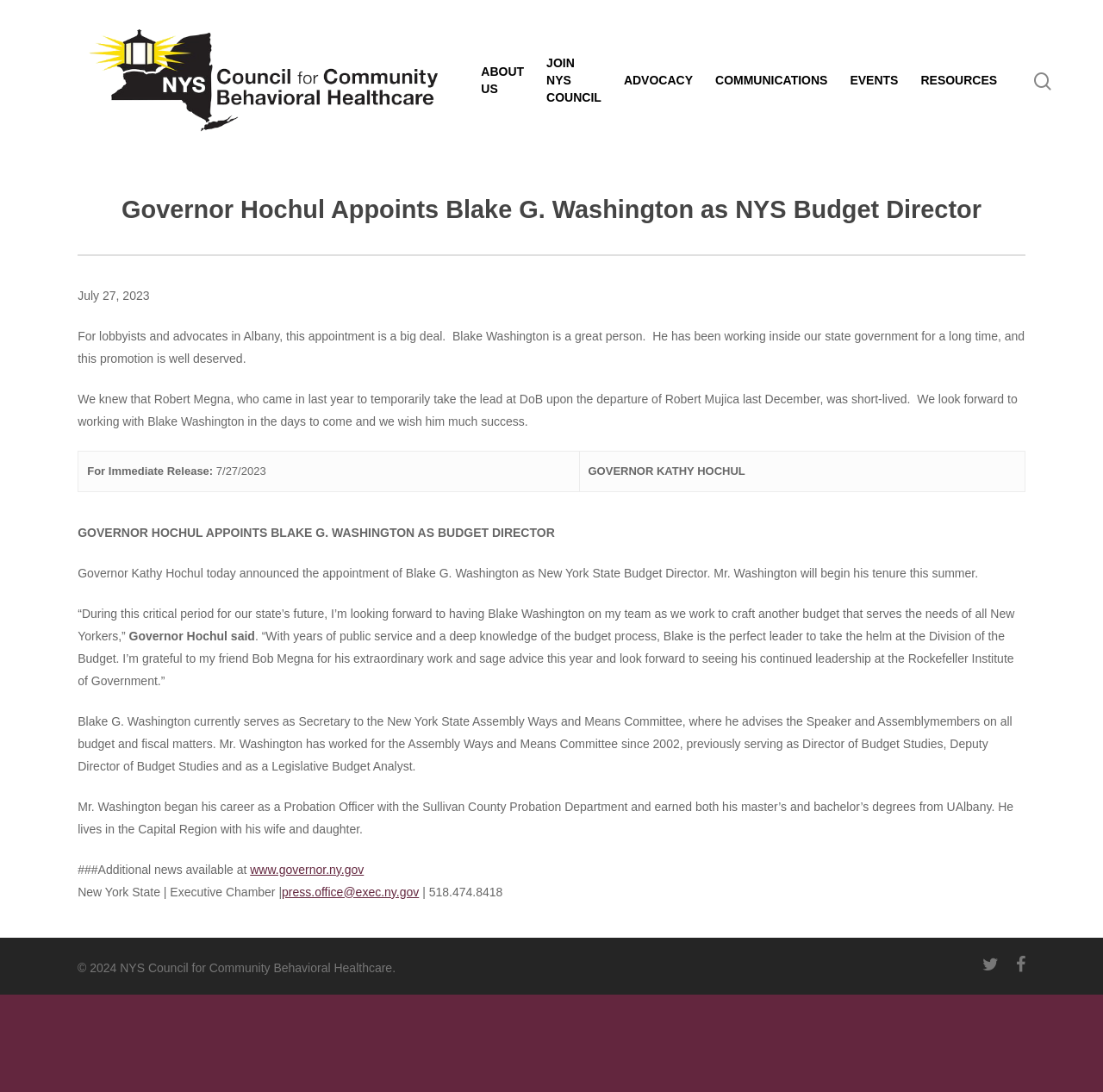Please locate the bounding box coordinates for the element that should be clicked to achieve the following instruction: "Check the news at www.governor.ny.gov". Ensure the coordinates are given as four float numbers between 0 and 1, i.e., [left, top, right, bottom].

[0.227, 0.79, 0.33, 0.802]